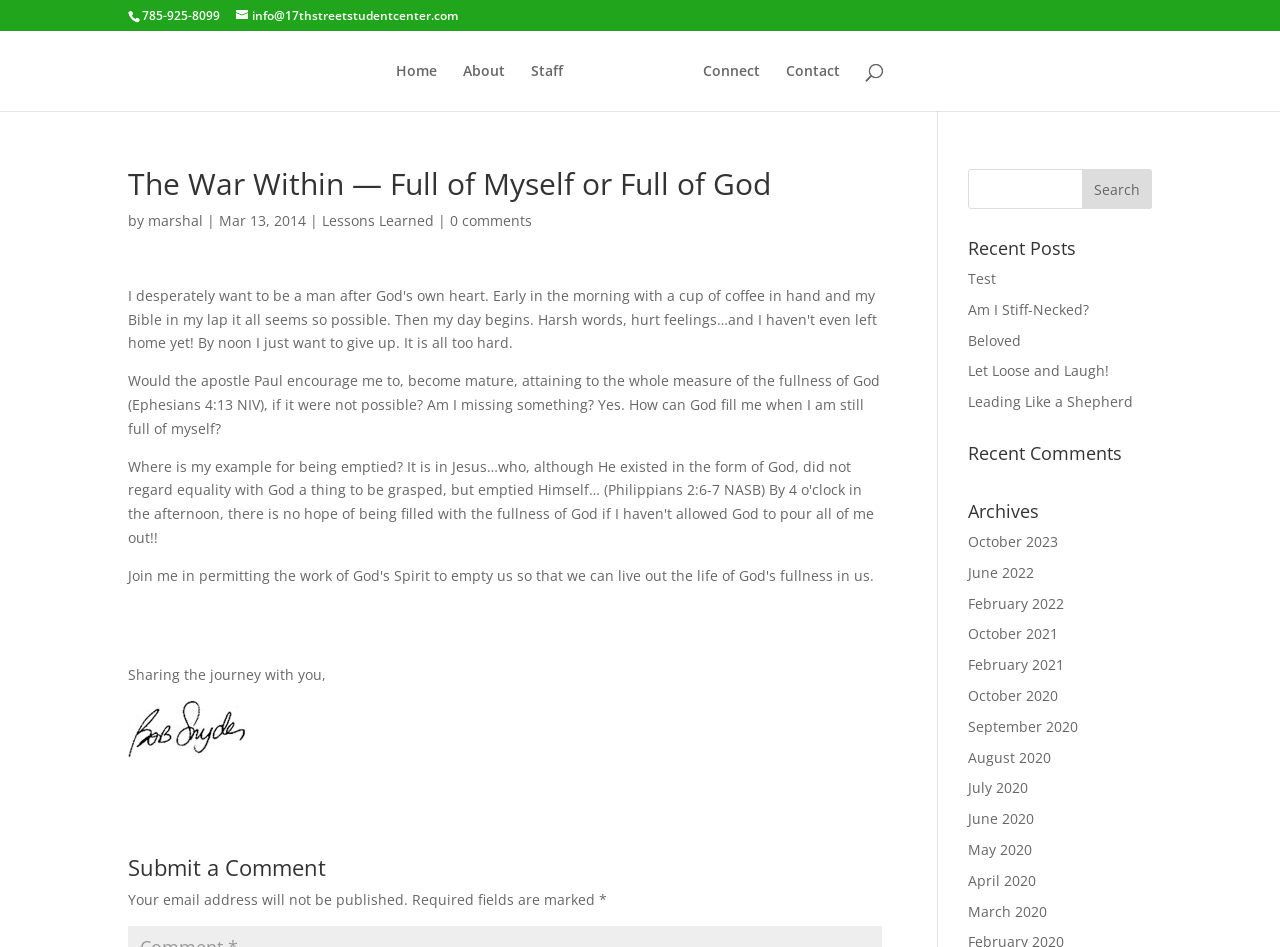Could you determine the bounding box coordinates of the clickable element to complete the instruction: "Search for something"? Provide the coordinates as four float numbers between 0 and 1, i.e., [left, top, right, bottom].

[0.1, 0.033, 0.9, 0.034]